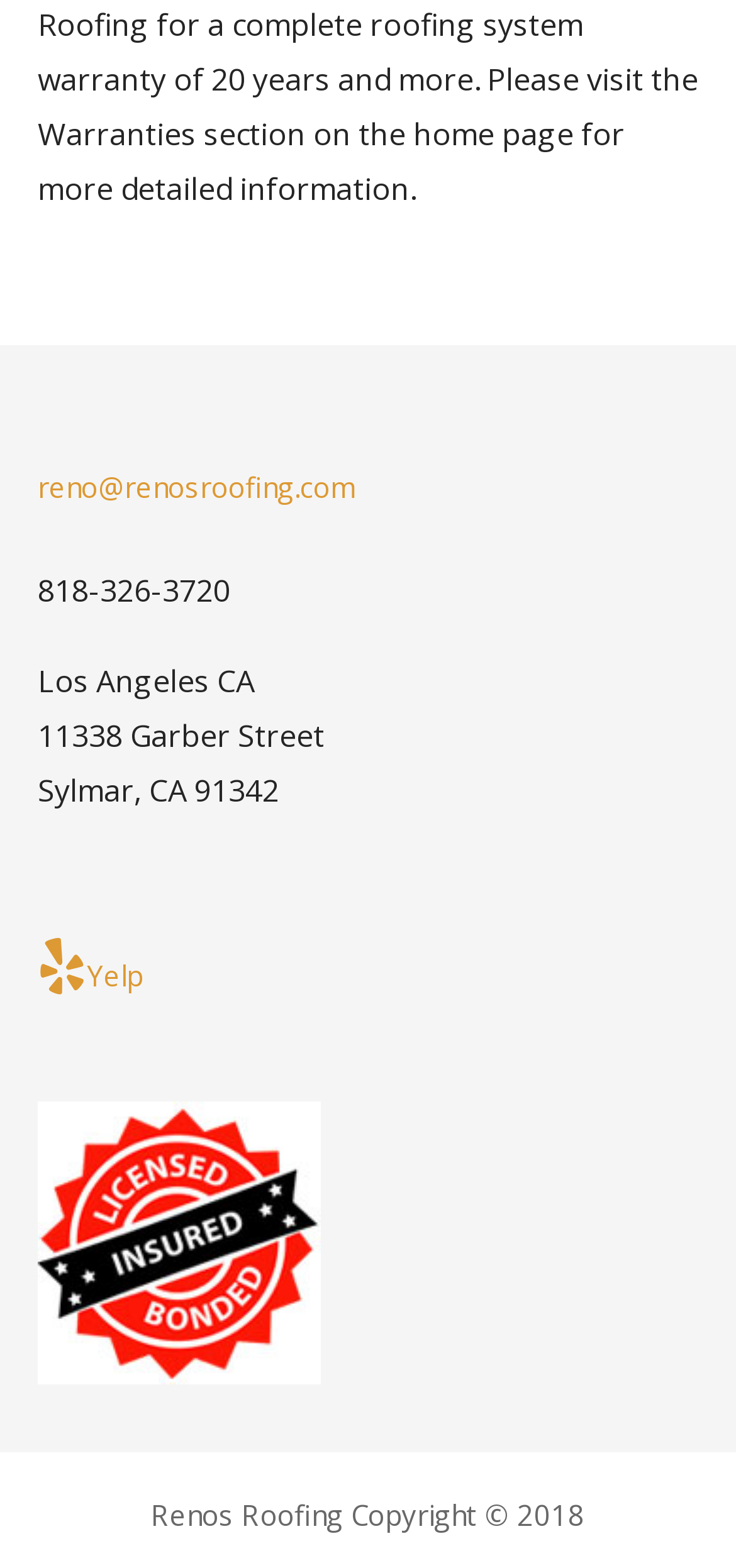What is the company's email address?
Kindly offer a detailed explanation using the data available in the image.

The company's email address can be found in the top section of the webpage, under the 'complementary' element, which contains the contact information. The email address is specified as a link with the text 'reno@renosroofing.com'.